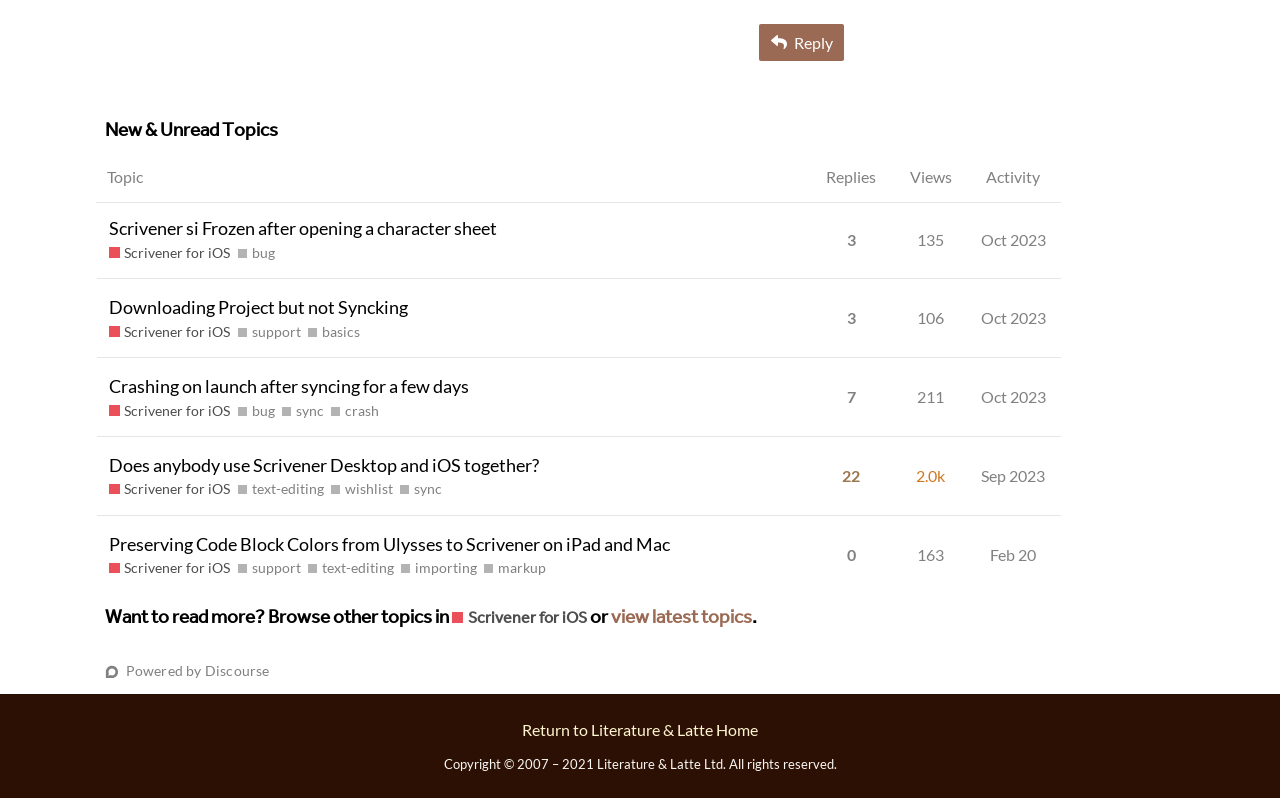Could you determine the bounding box coordinates of the clickable element to complete the instruction: "Click the 'This topic has 3 replies' button"? Provide the coordinates as four float numbers between 0 and 1, i.e., [left, top, right, bottom].

[0.634, 0.27, 0.696, 0.35]